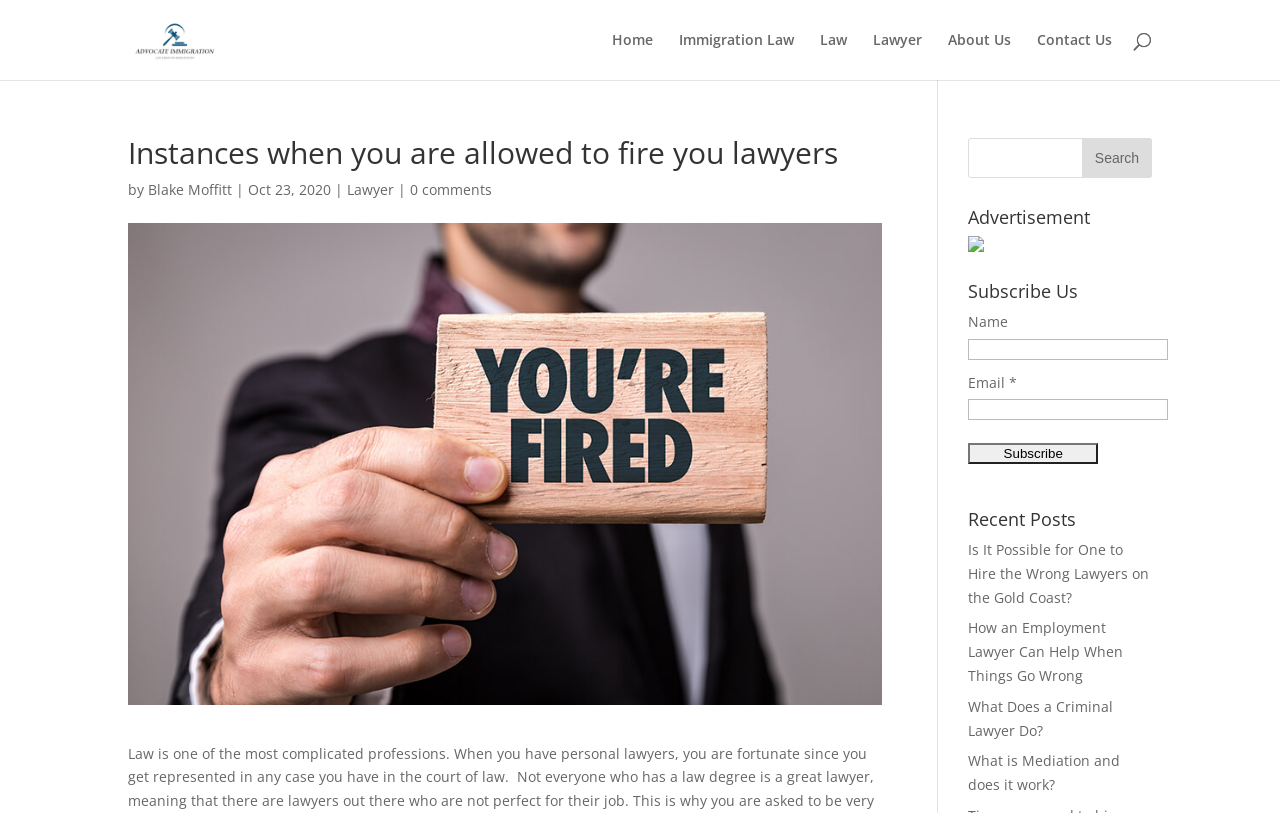Locate the bounding box coordinates of the element to click to perform the following action: 'View the recent post 'Is It Possible for One to Hire the Wrong Lawyers on the Gold Coast?''. The coordinates should be given as four float values between 0 and 1, in the form of [left, top, right, bottom].

[0.756, 0.664, 0.898, 0.746]